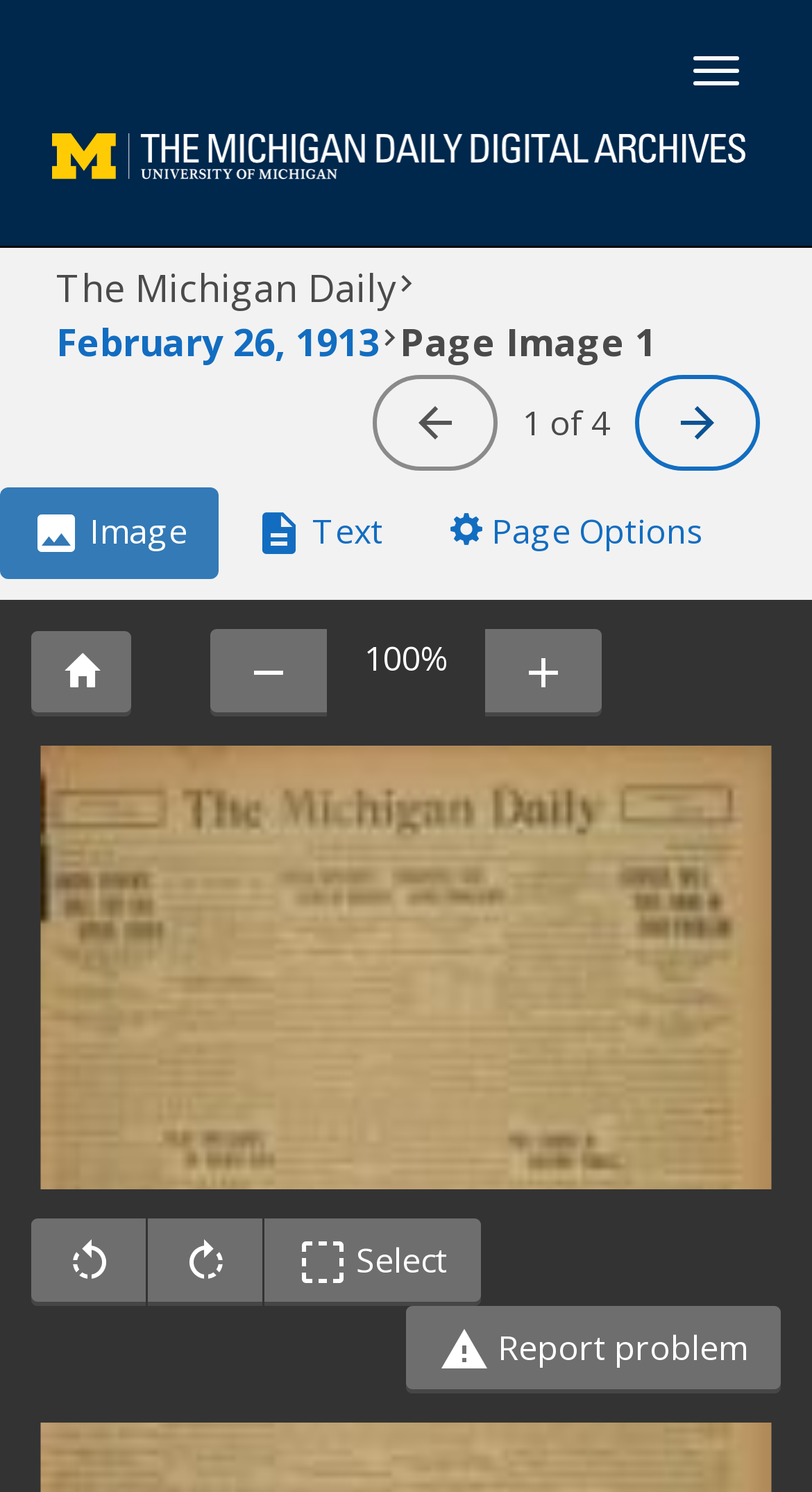Specify the bounding box coordinates of the element's area that should be clicked to execute the given instruction: "View February 26, 1913". The coordinates should be four float numbers between 0 and 1, i.e., [left, top, right, bottom].

[0.069, 0.206, 0.467, 0.252]